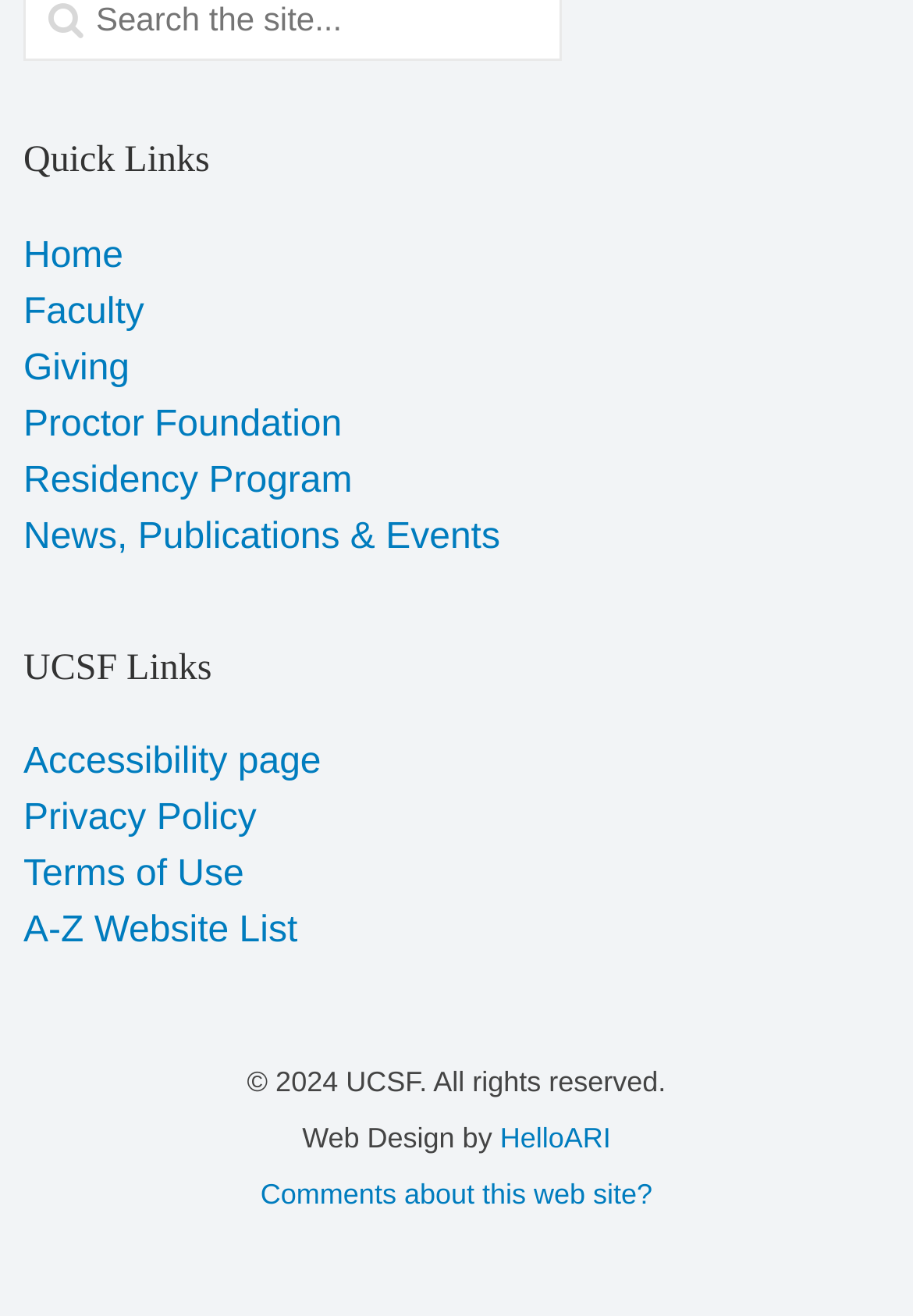Please specify the bounding box coordinates of the clickable section necessary to execute the following command: "Visit the Proctor Foundation".

[0.026, 0.308, 0.375, 0.338]